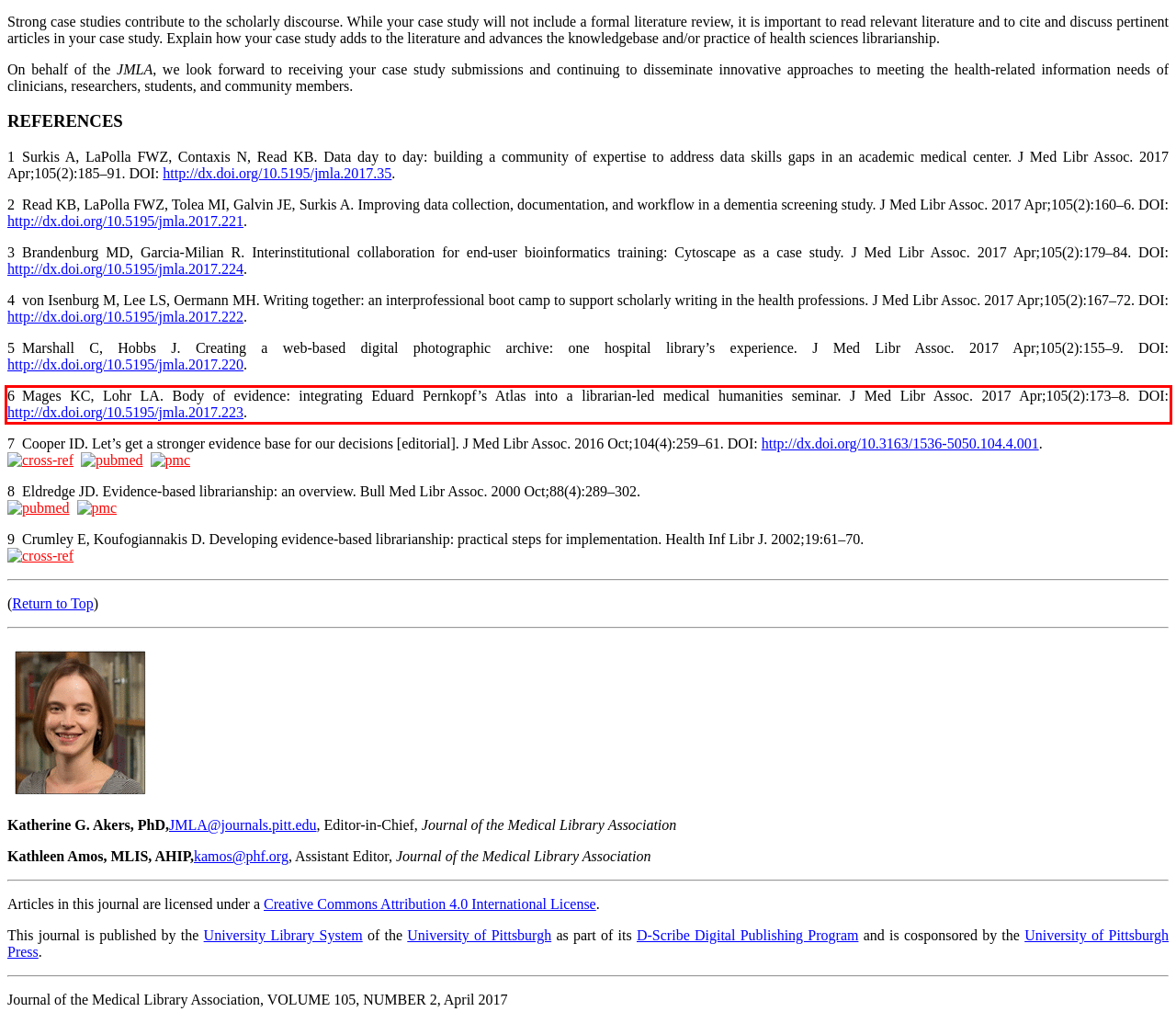Please identify and extract the text from the UI element that is surrounded by a red bounding box in the provided webpage screenshot.

6 Mages KC, Lohr LA. Body of evidence: integrating Eduard Pernkopf’s Atlas into a librarian-led medical humanities seminar. J Med Libr Assoc. 2017 Apr;105(2):173–8. DOI: http://dx.doi.org/10.5195/jmla.2017.223.